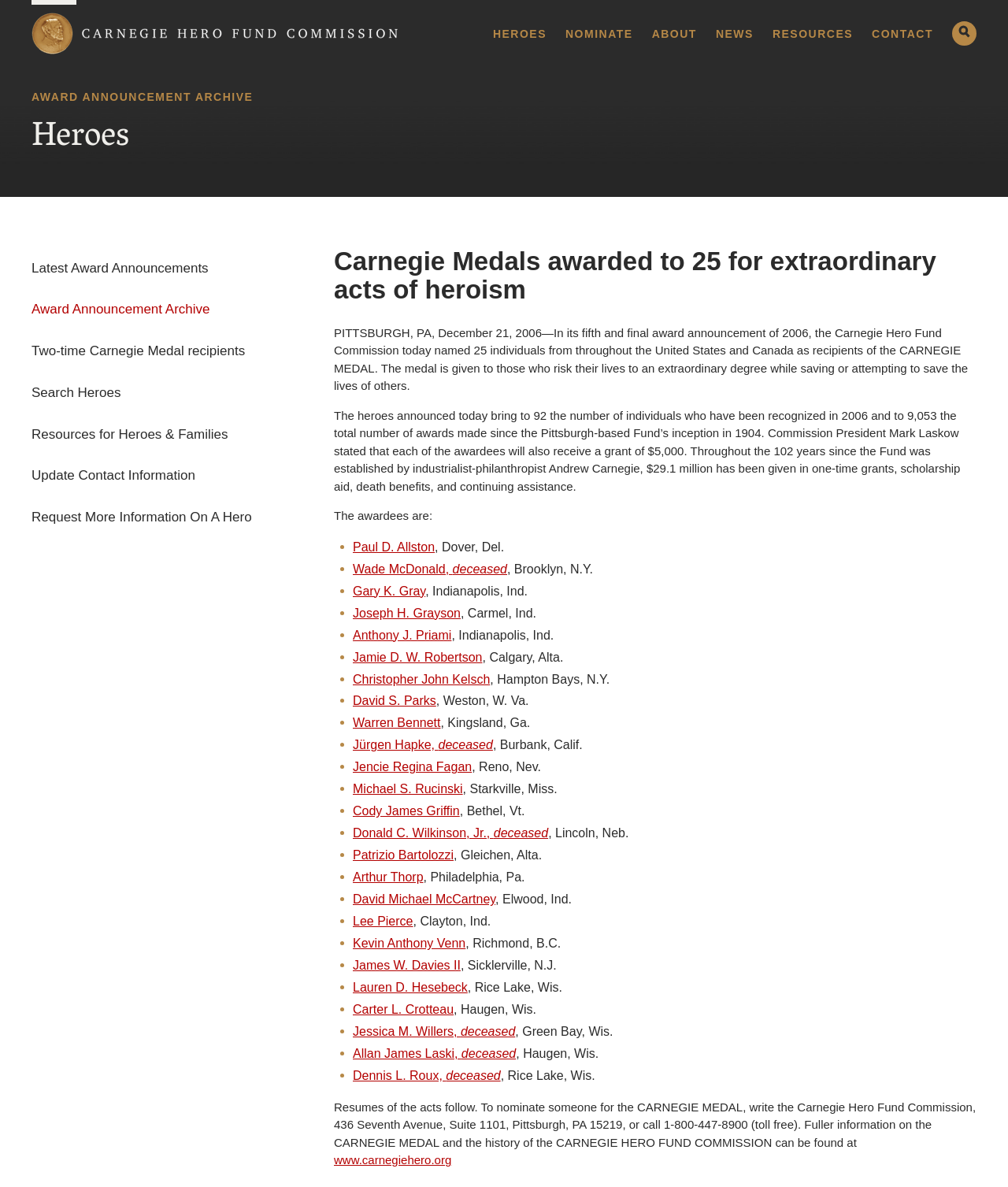Find the primary header on the webpage and provide its text.

Carnegie Medals awarded to 25 for extraordinary acts of heroism